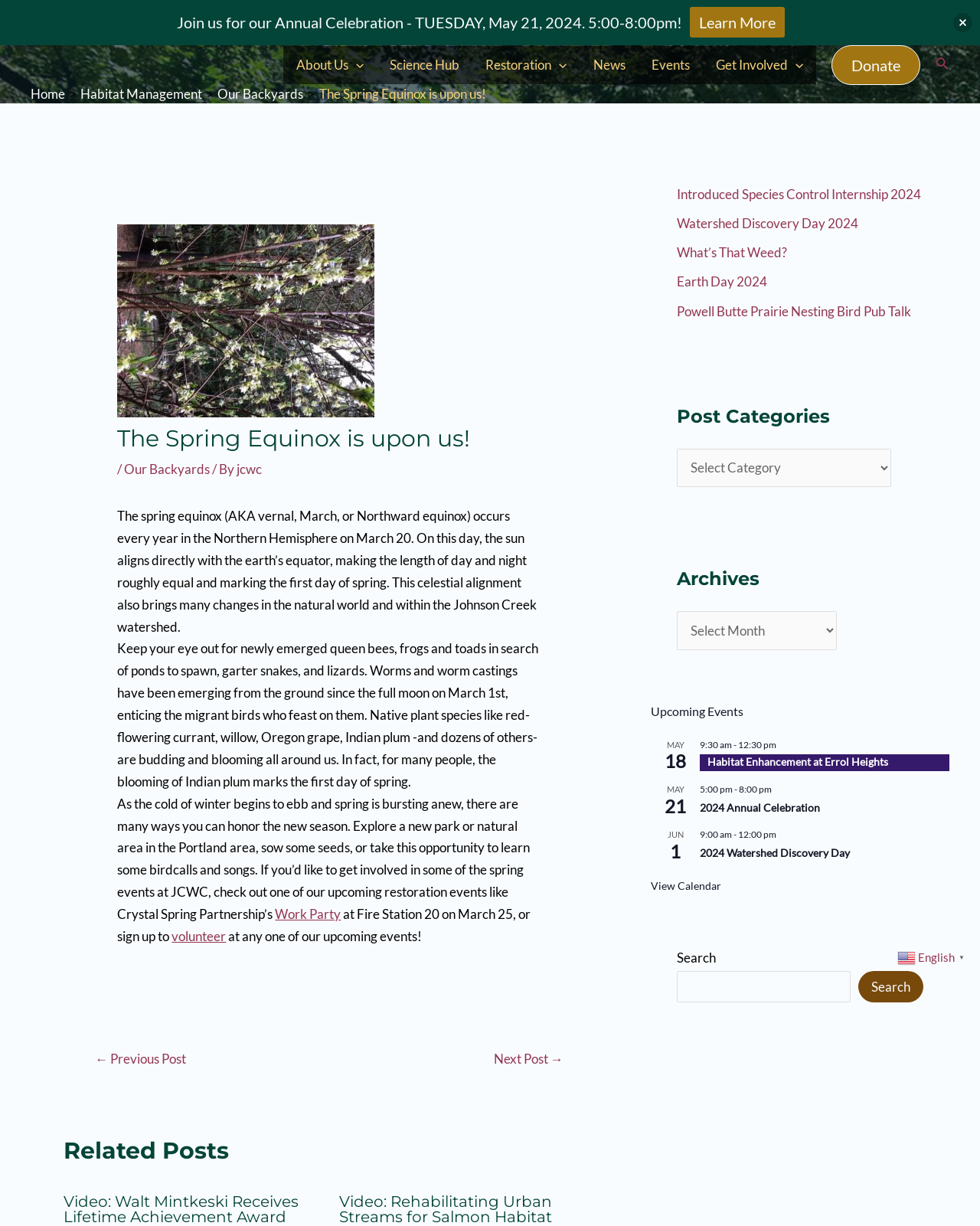What is the name of the organization?
Relying on the image, give a concise answer in one word or a brief phrase.

Johnson Creek Watershed Council